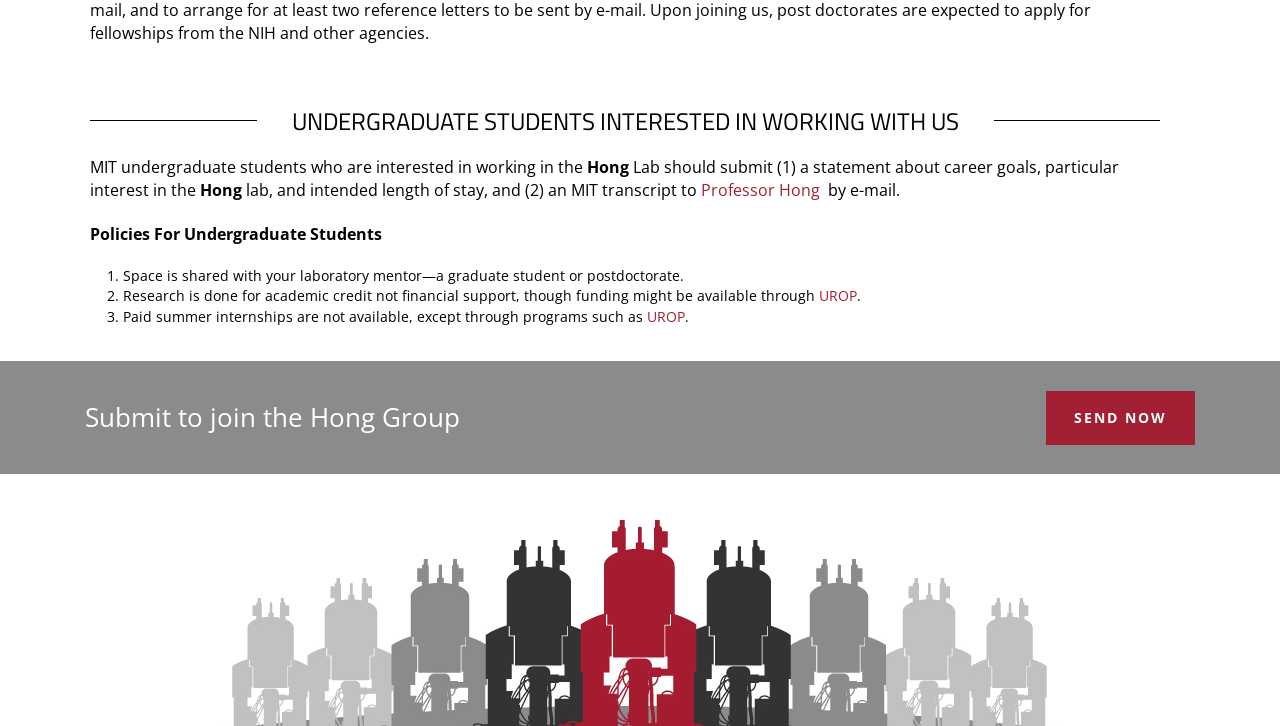Identify the bounding box of the UI component described as: "SEND NOW".

[0.817, 0.539, 0.934, 0.613]